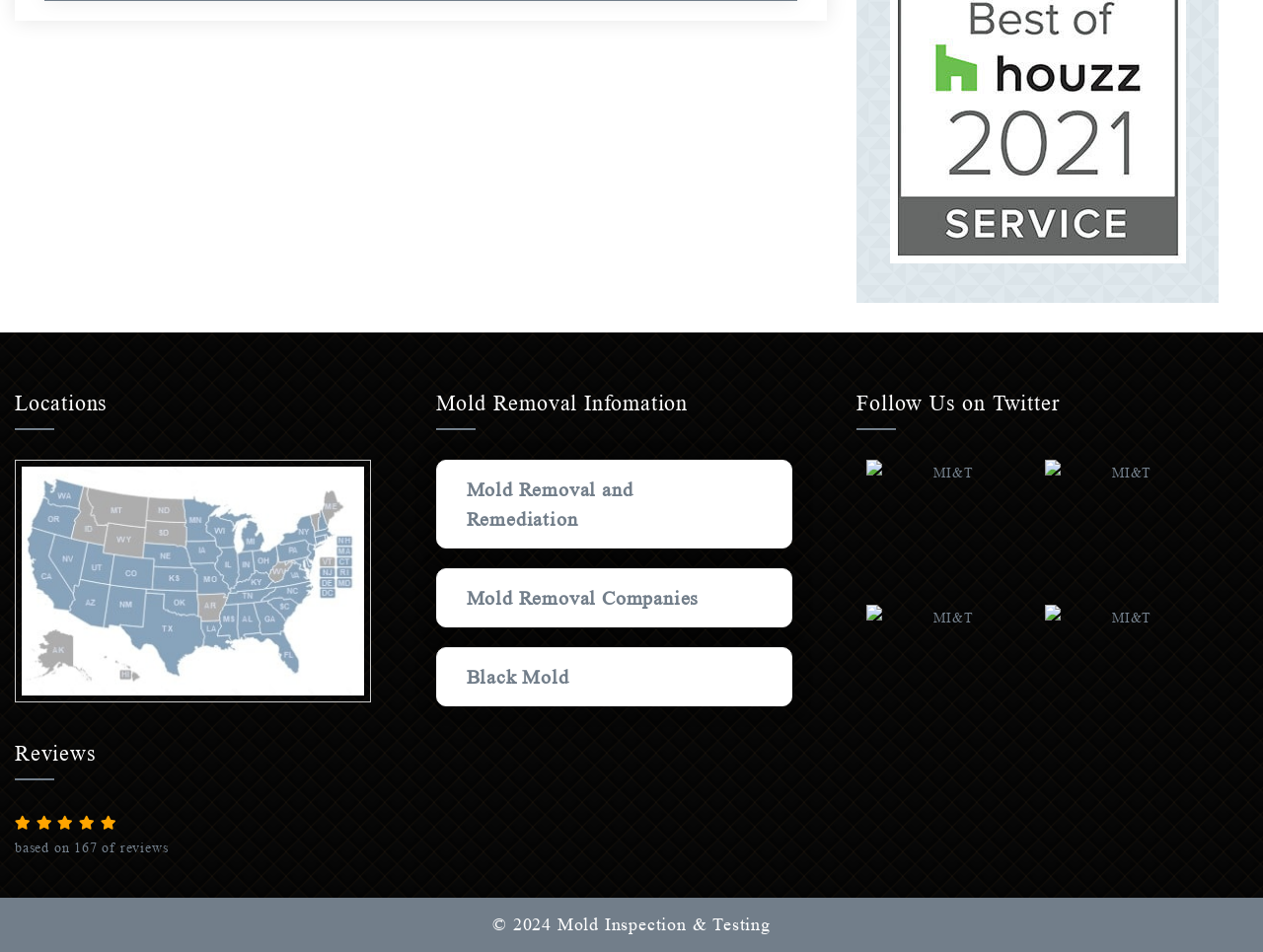What is the main topic of the webpage?
Please provide a comprehensive answer based on the information in the image.

Based on the various headings and links on the webpage, it appears that the main topic is related to mold inspection and testing, with specific sections on locations, reviews, and mold removal information.